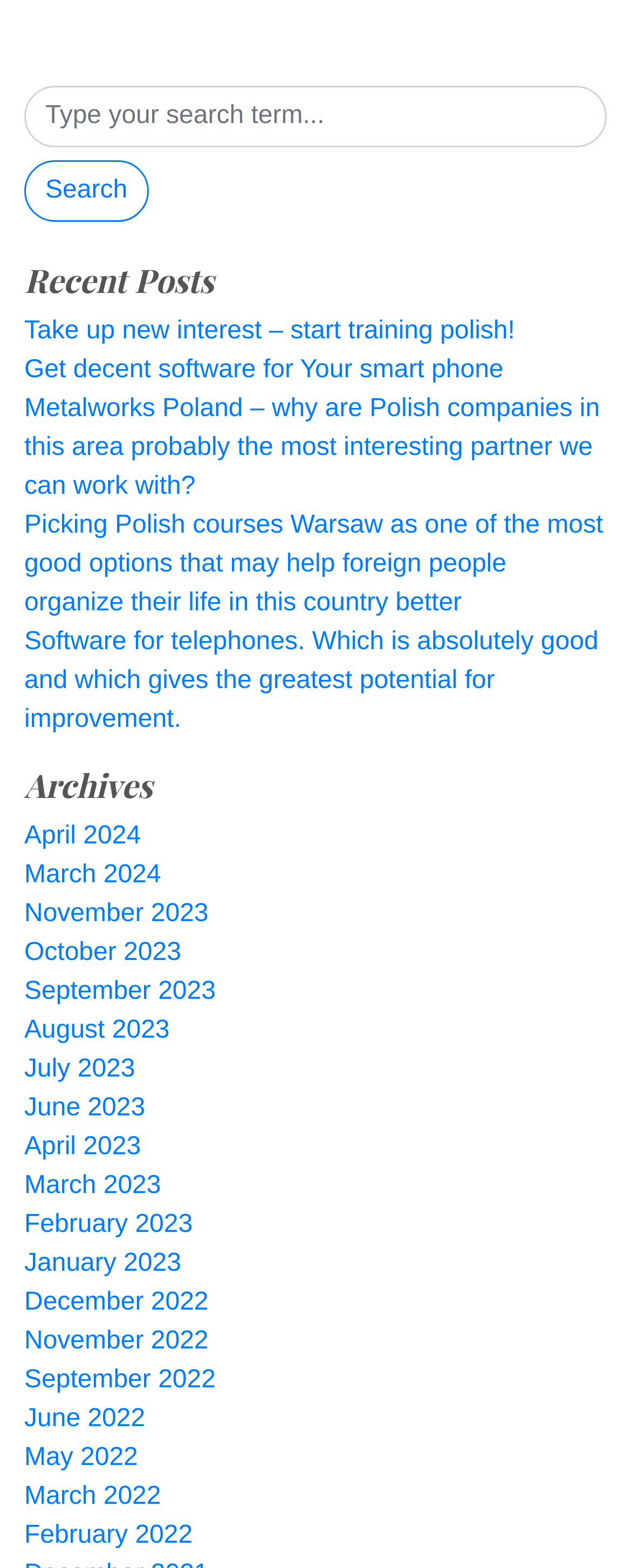Determine the bounding box coordinates of the clickable region to follow the instruction: "View post about metalworks in Poland".

[0.038, 0.252, 0.951, 0.319]